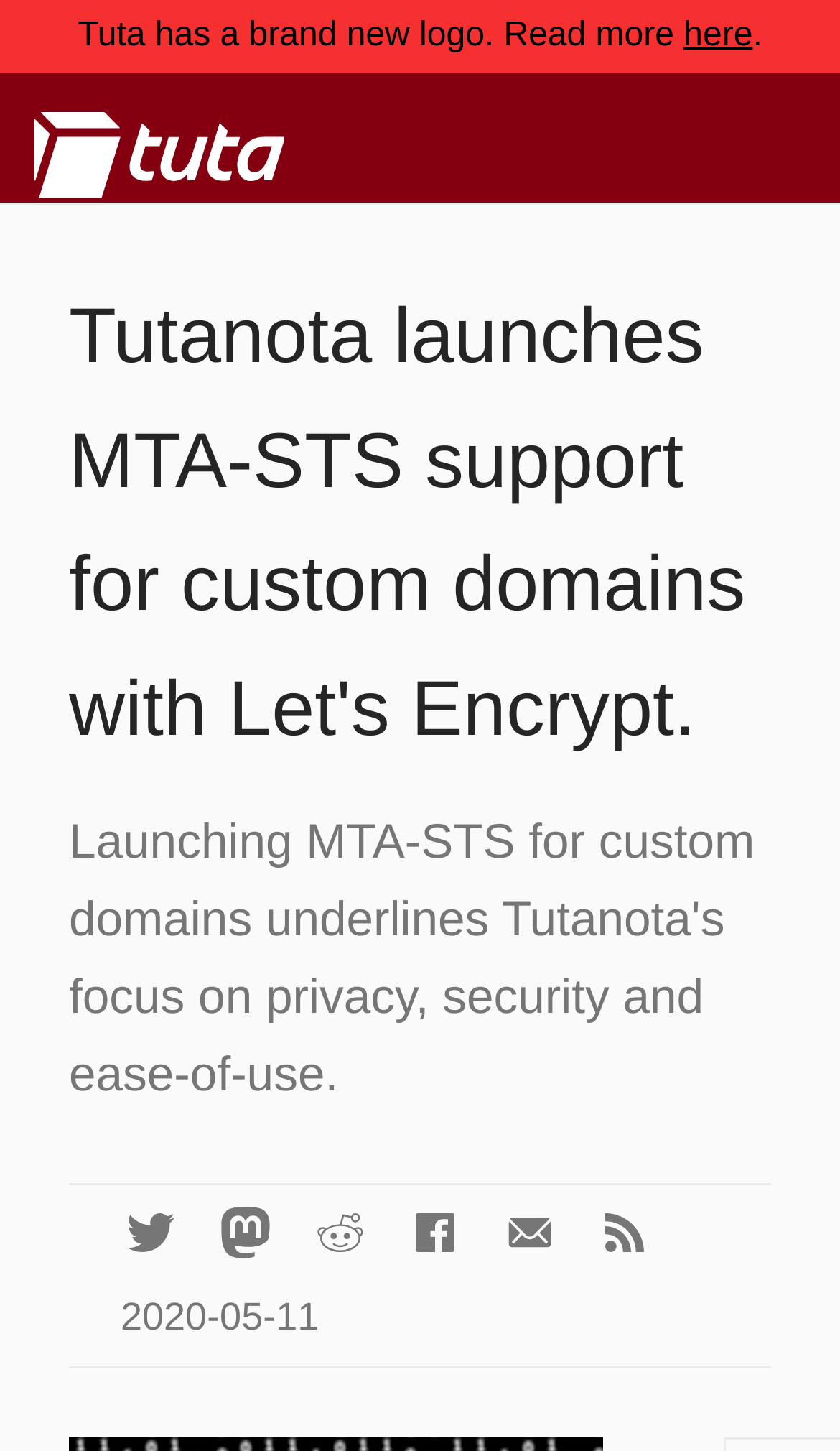What is the date of the article?
Based on the image, provide a one-word or brief-phrase response.

2020-05-11